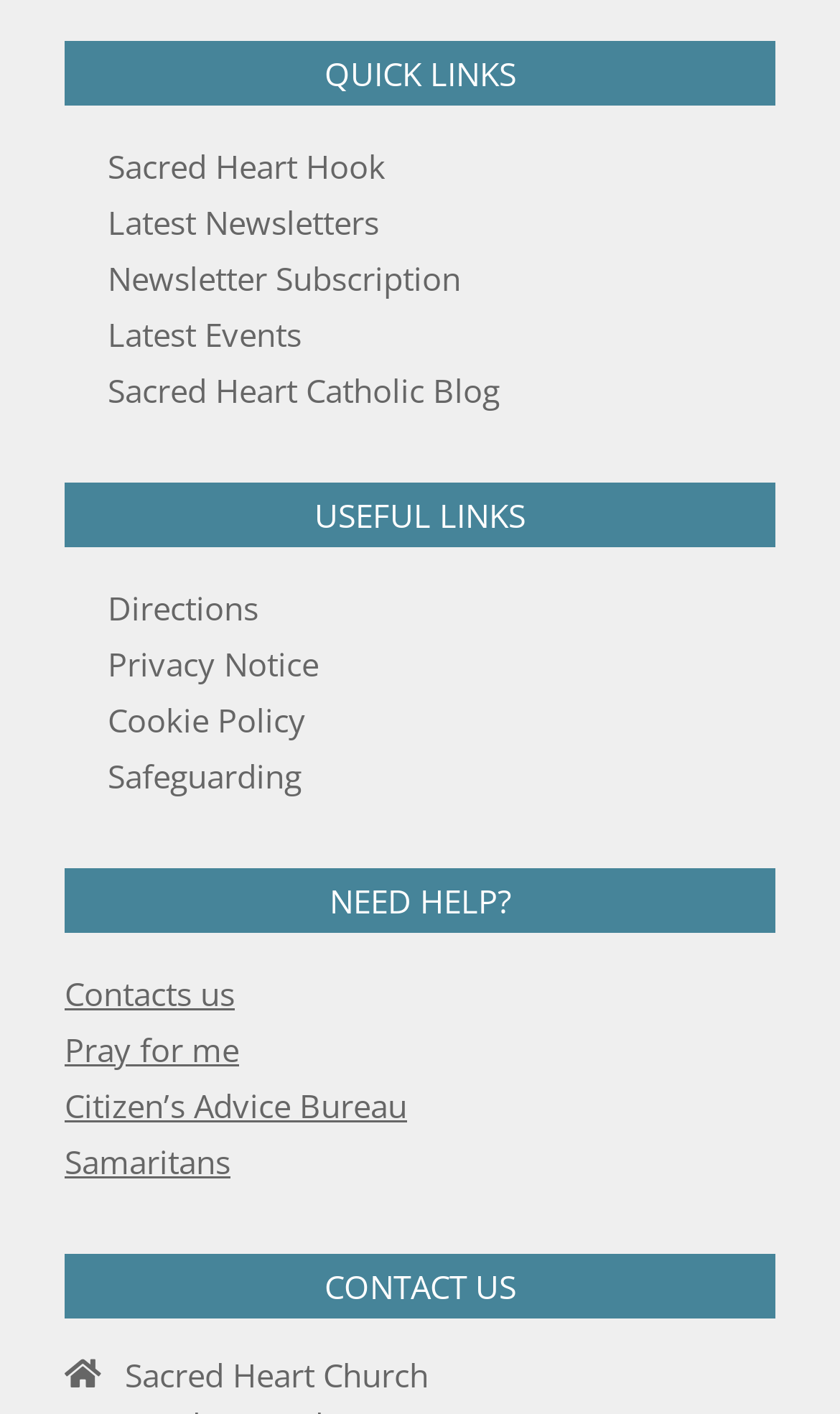Provide a brief response to the question below using one word or phrase:
What are the useful links provided?

Directions, Privacy Notice, etc.